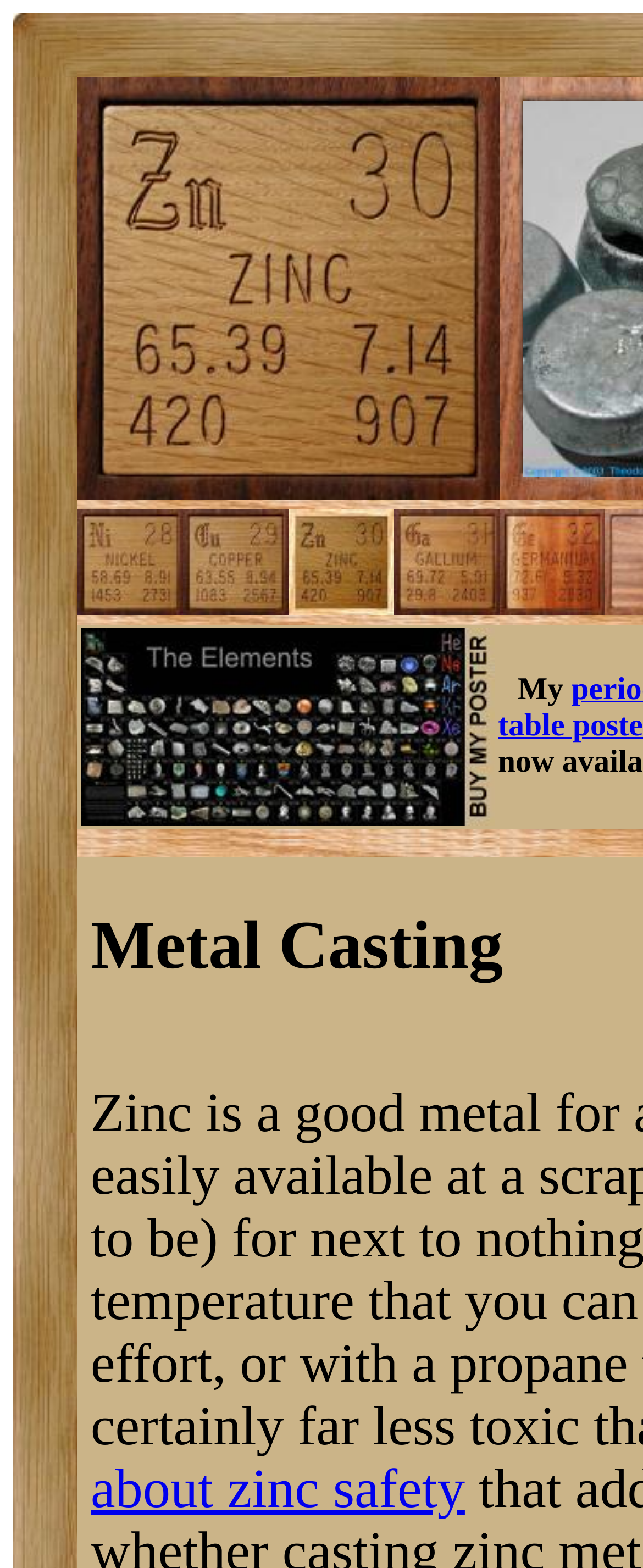Give a short answer using one word or phrase for the question:
What is the first element in the periodic table?

Zinc